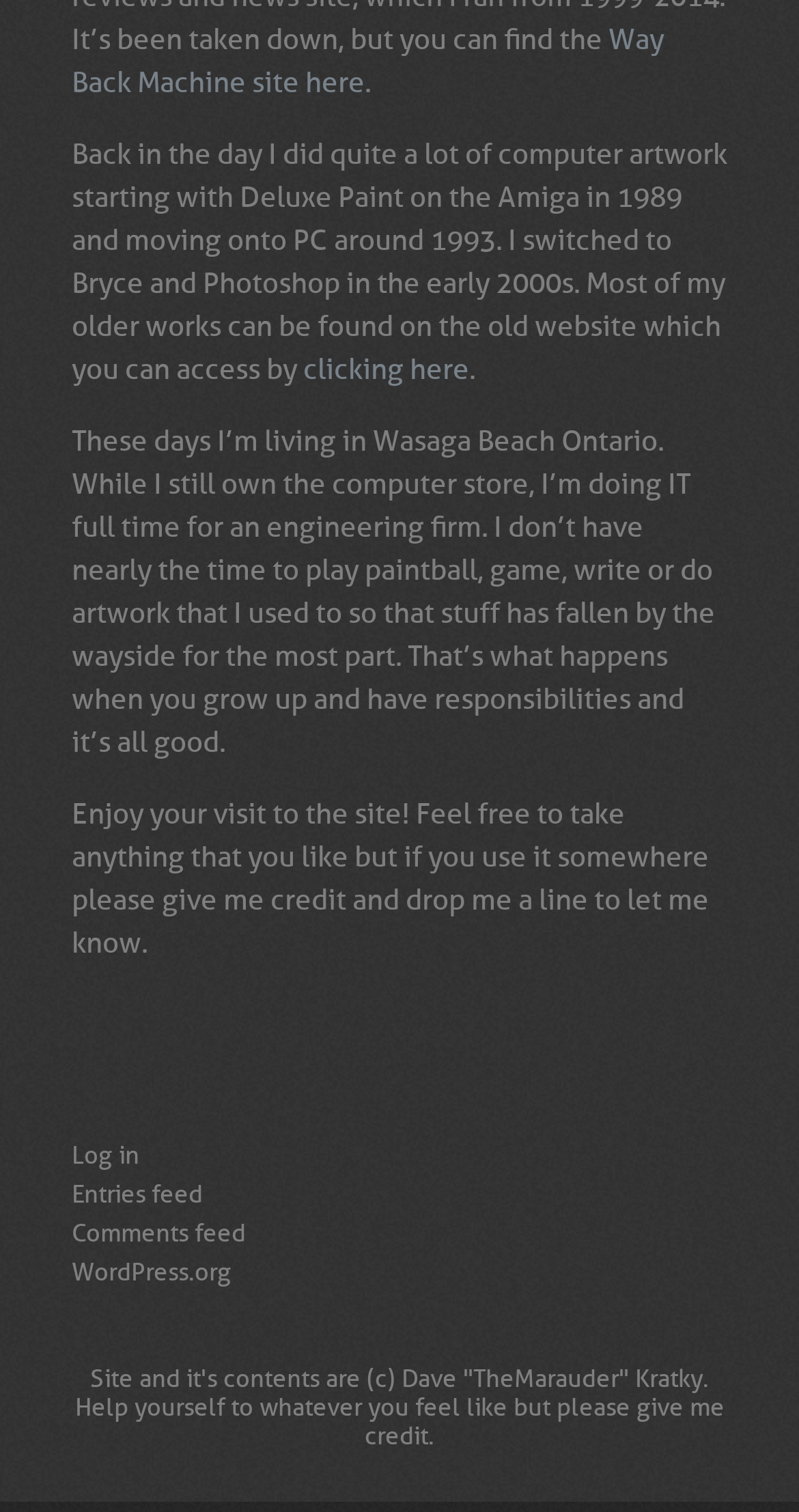Carefully observe the image and respond to the question with a detailed answer:
What is the copyright notice for the site and its contents?

The copyright notice at the bottom of the page states that the site and its contents are copyrighted by Dave 'TheMarauder' Kratky, indicating that he is the owner of the intellectual property.